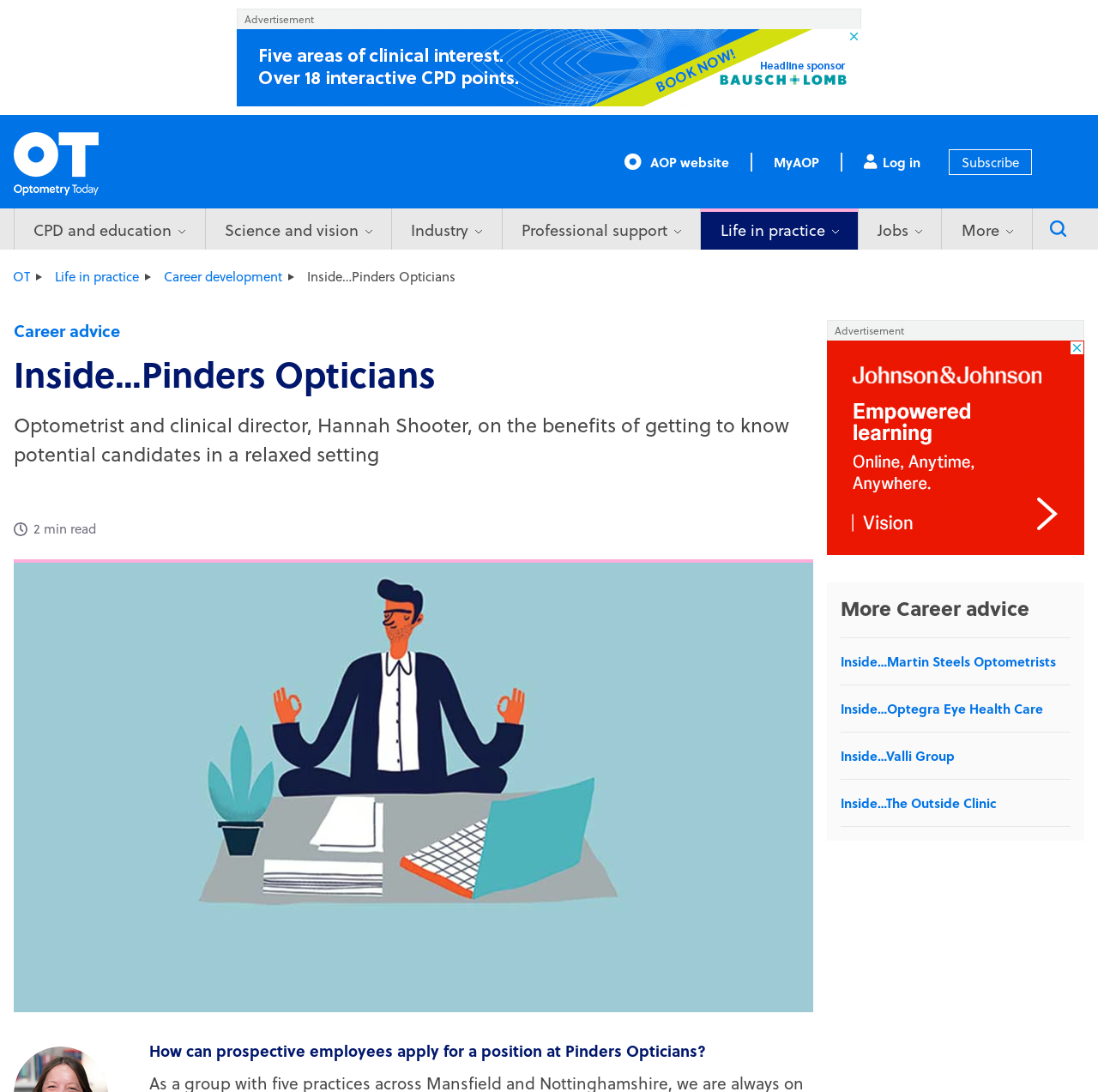Determine the bounding box coordinates of the area to click in order to meet this instruction: "Learn about 'What is Penny?'".

None